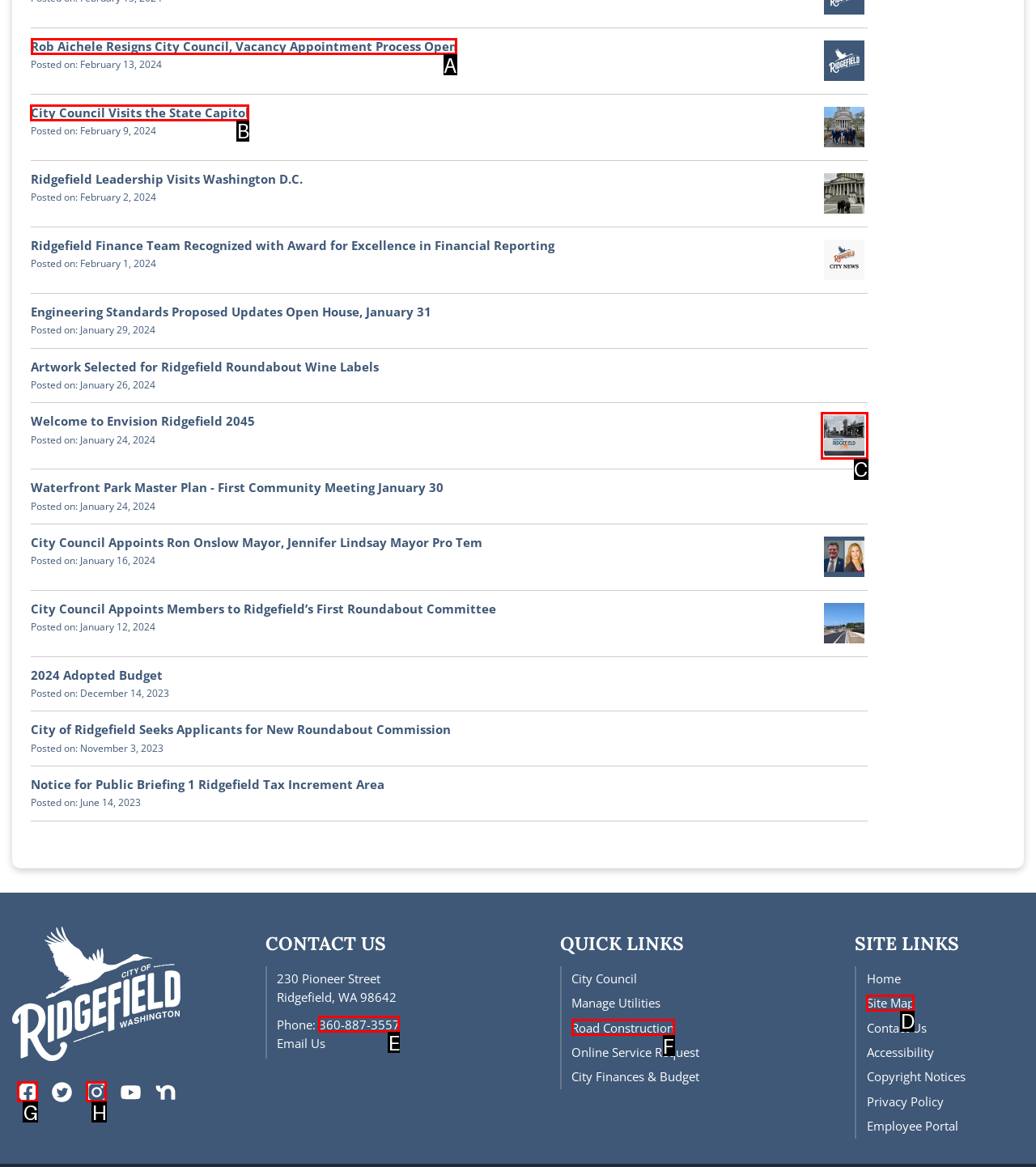Identify the letter of the UI element you should interact with to perform the task: Click on the 'Rob Aichele Resigns City Council, Vacancy Appointment Process Open' link
Reply with the appropriate letter of the option.

A